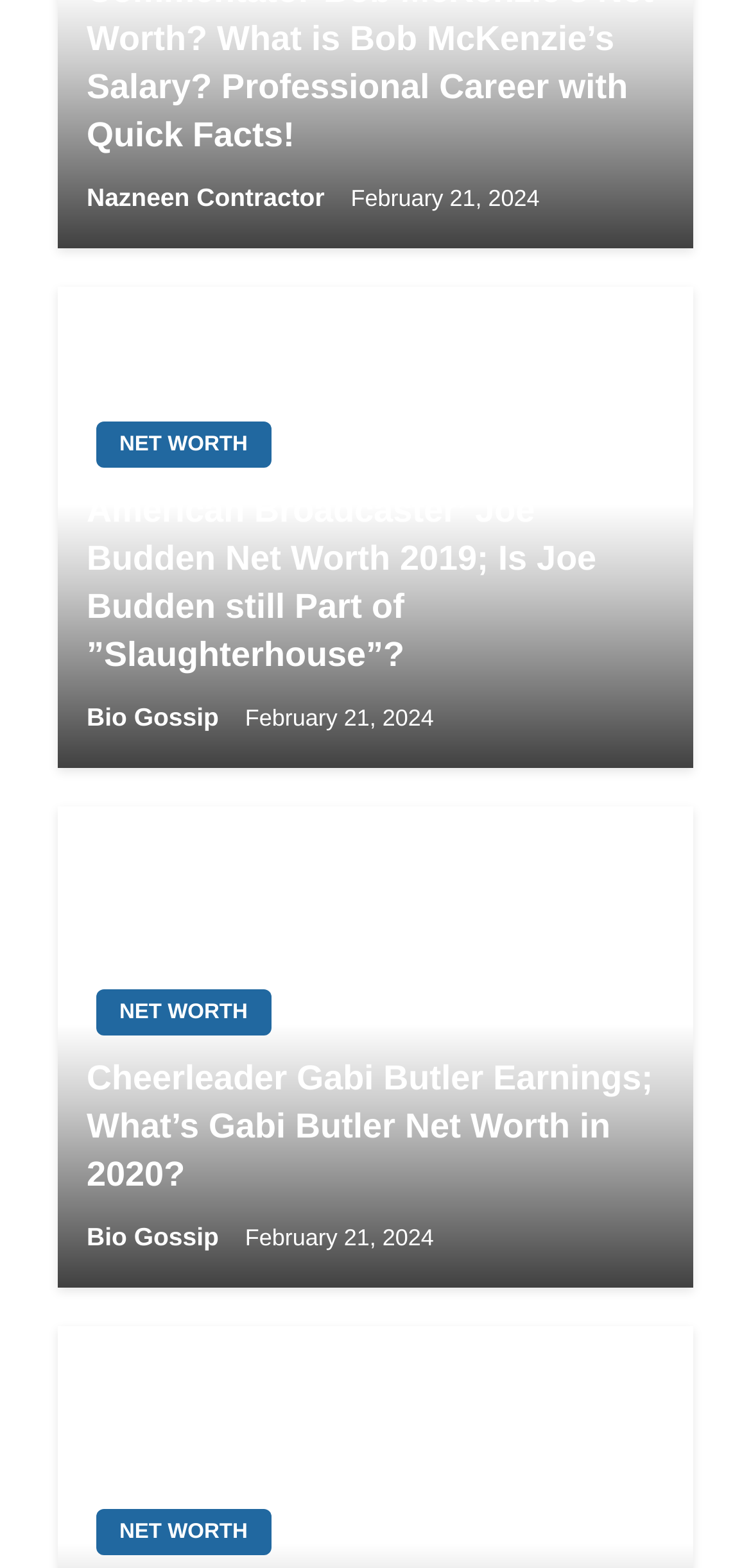Answer in one word or a short phrase: 
What is the website 'Bio Gossip' about?

Not specified